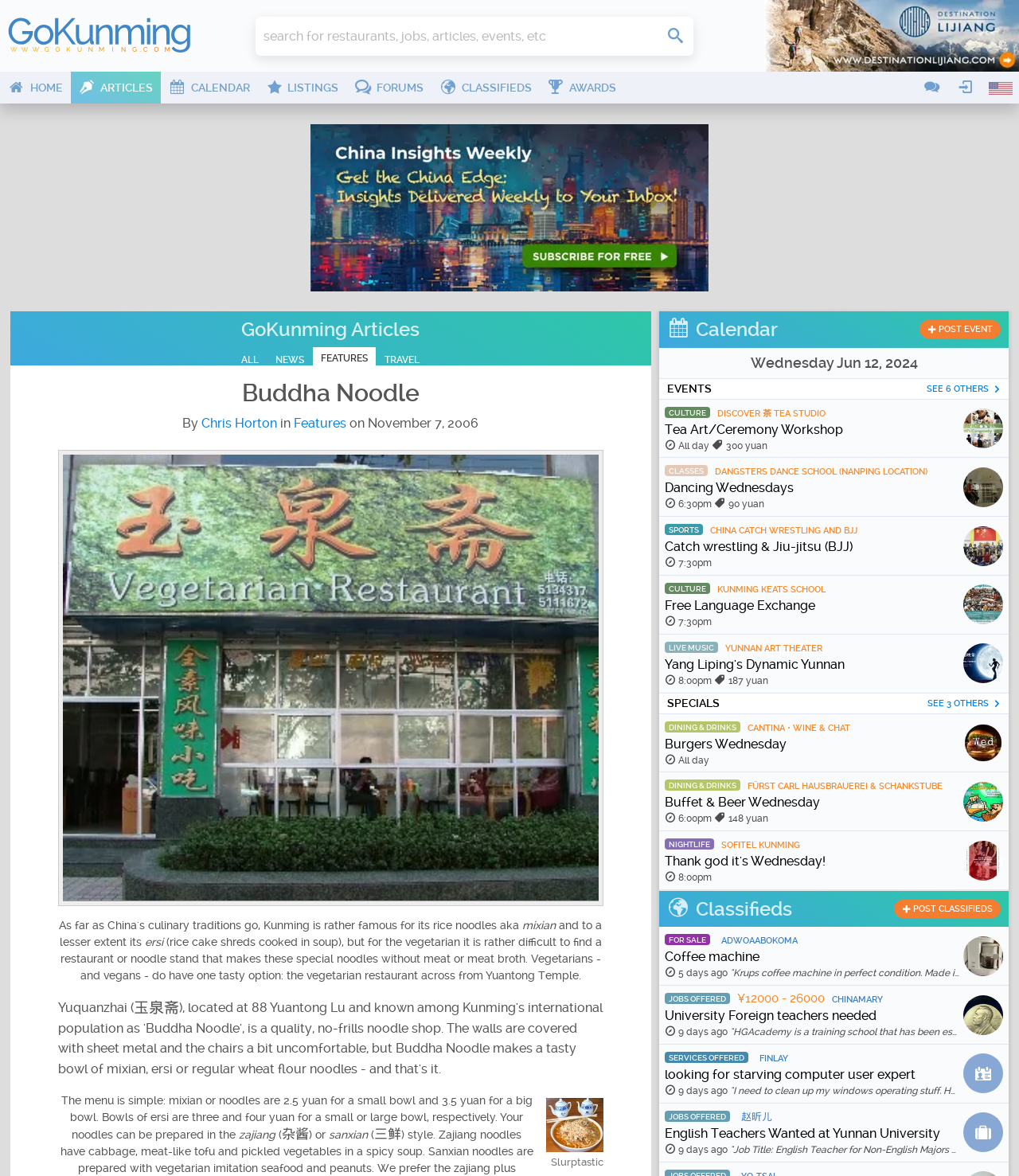What is the name of the temple mentioned in the article?
Based on the screenshot, give a detailed explanation to answer the question.

I identified the answer by reading the text 'the vegetarian restaurant across from Yuantong Temple' which mentions the name of the temple.